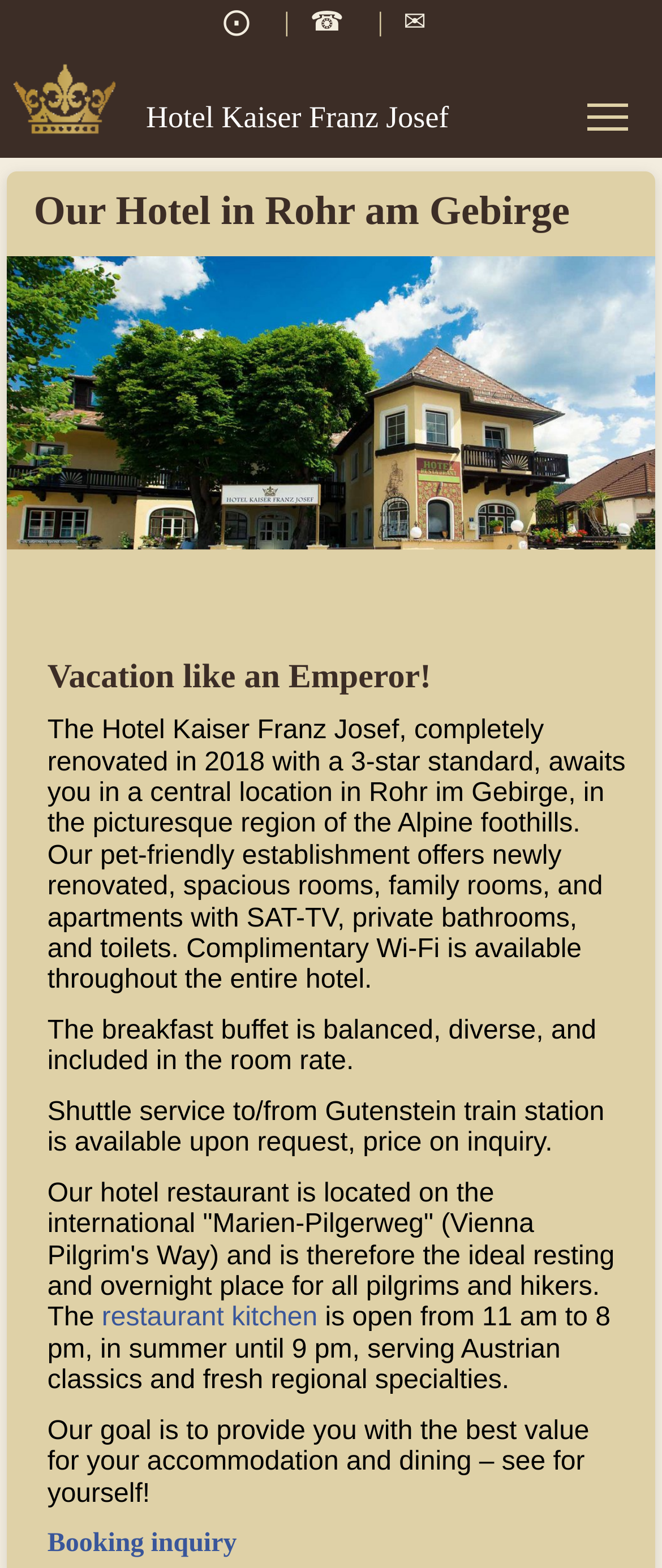What is the main title displayed on this webpage?

Our Hotel in Rohr am Gebirge